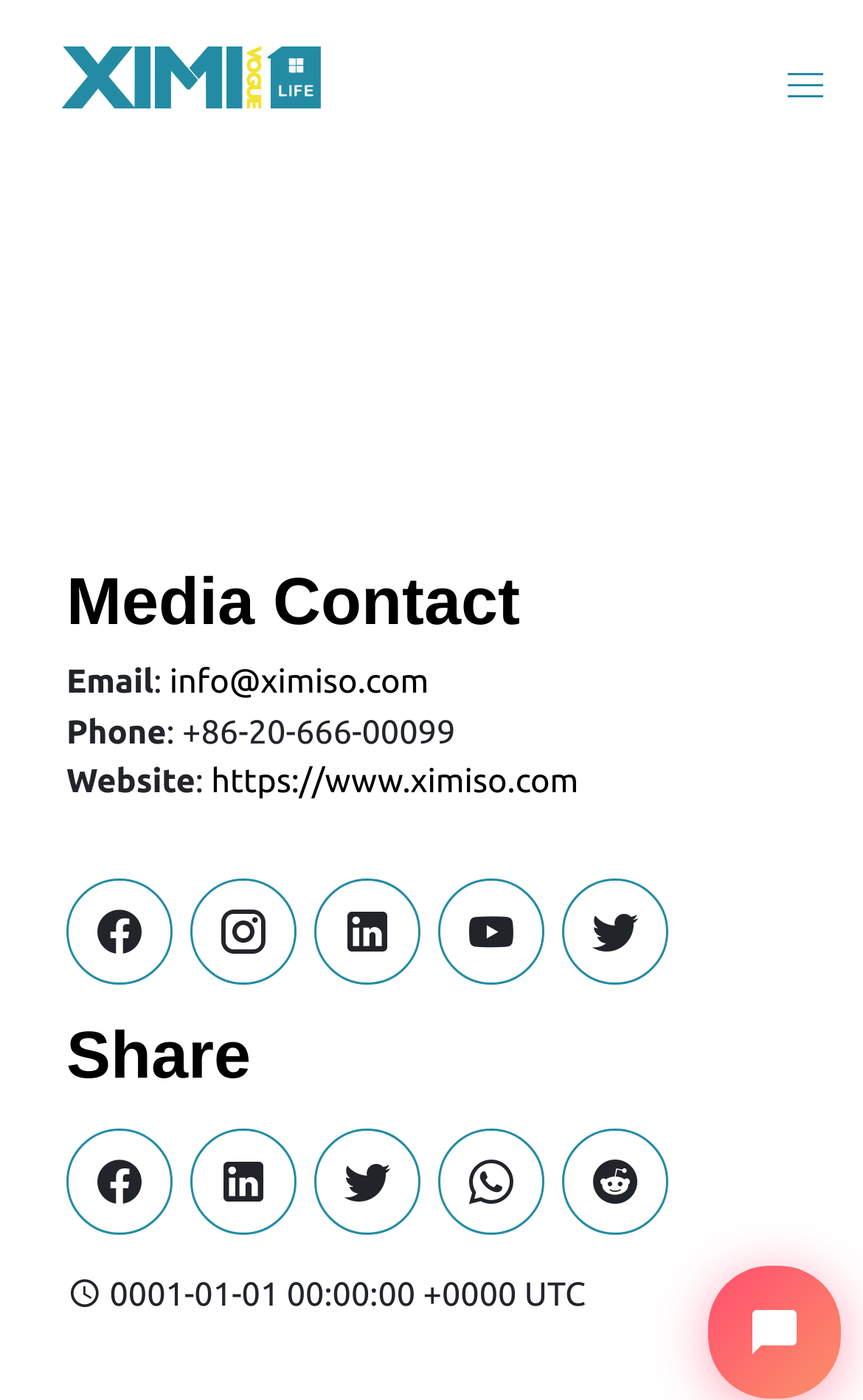Can you pinpoint the bounding box coordinates for the clickable element required for this instruction: "Share on Facebook"? The coordinates should be four float numbers between 0 and 1, i.e., [left, top, right, bottom].

[0.077, 0.806, 0.221, 0.881]